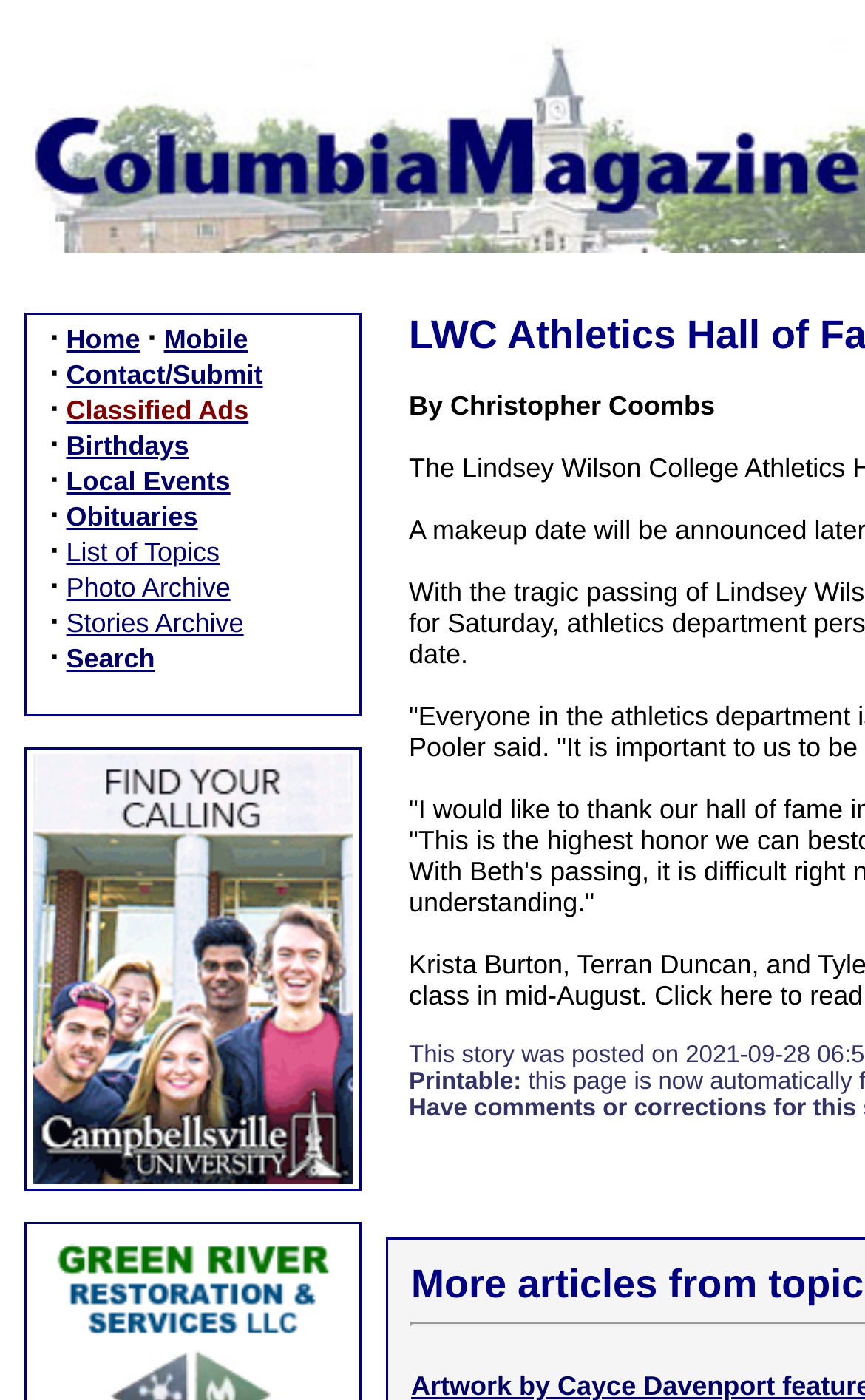Respond with a single word or phrase:
How many images are on the webpage?

1